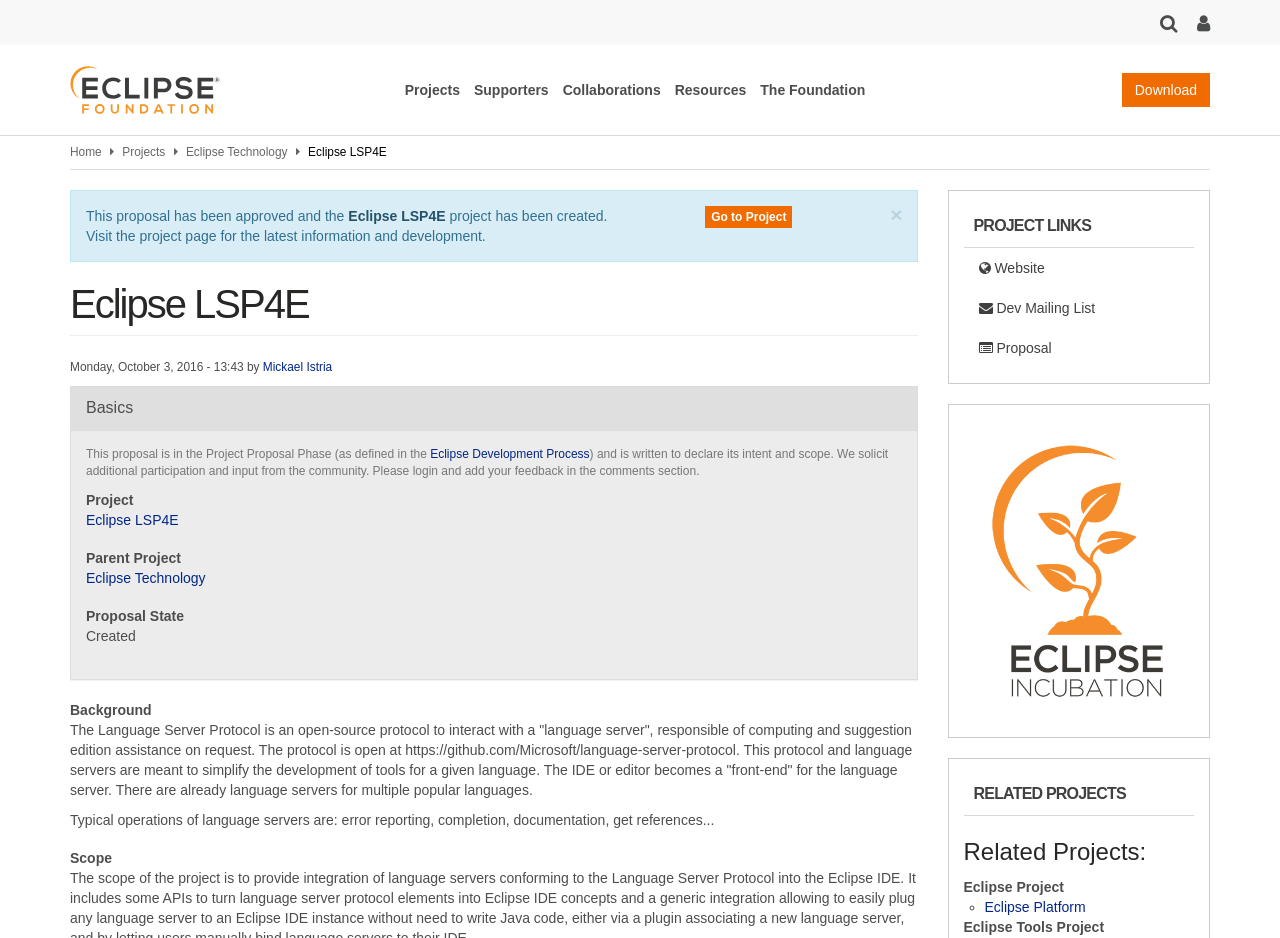Please answer the following query using a single word or phrase: 
What is the purpose of the Language Server Protocol?

Simplify development of tools